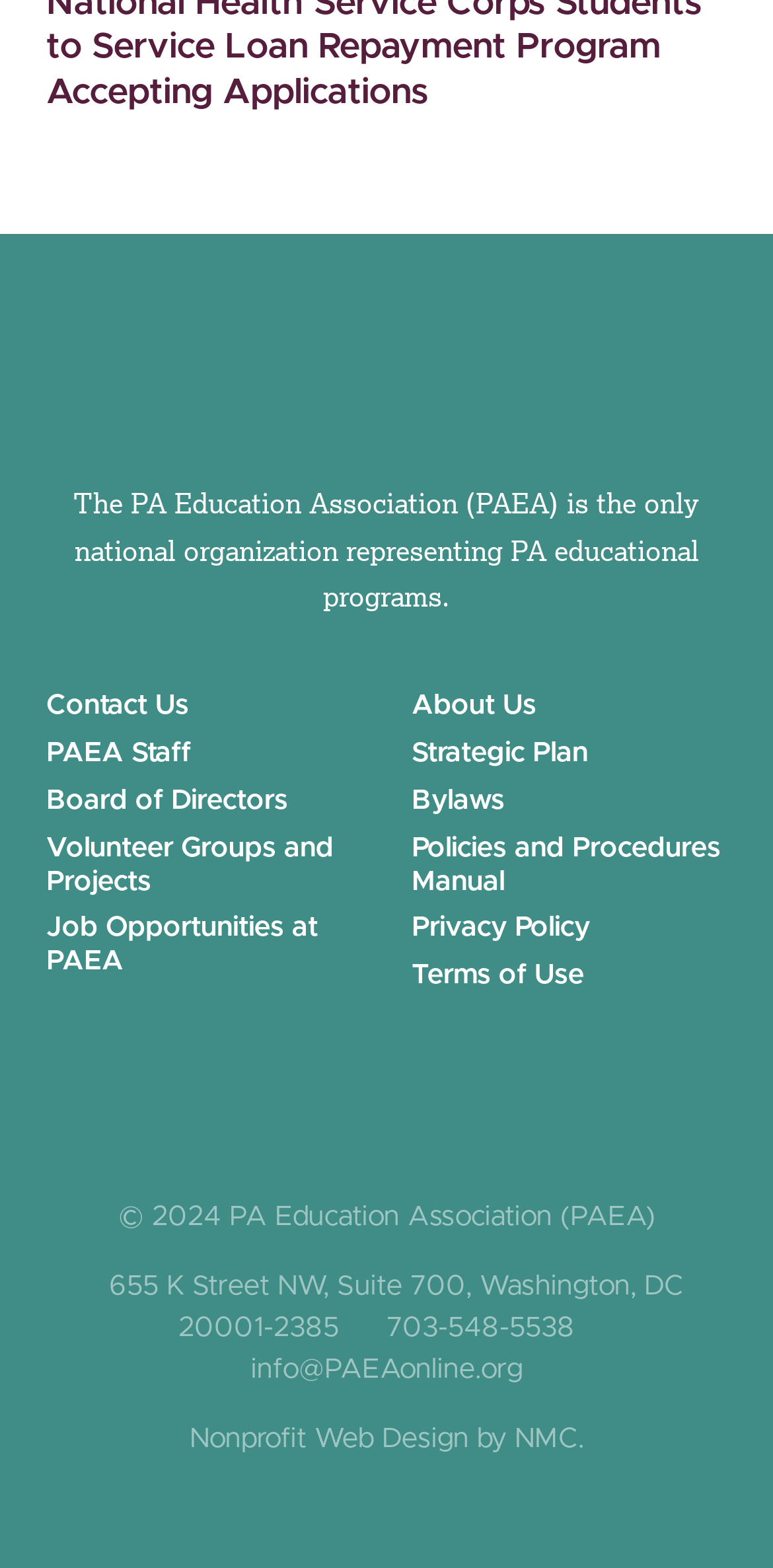Provide the bounding box coordinates of the UI element this sentence describes: "About Us".

[0.532, 0.442, 0.694, 0.459]